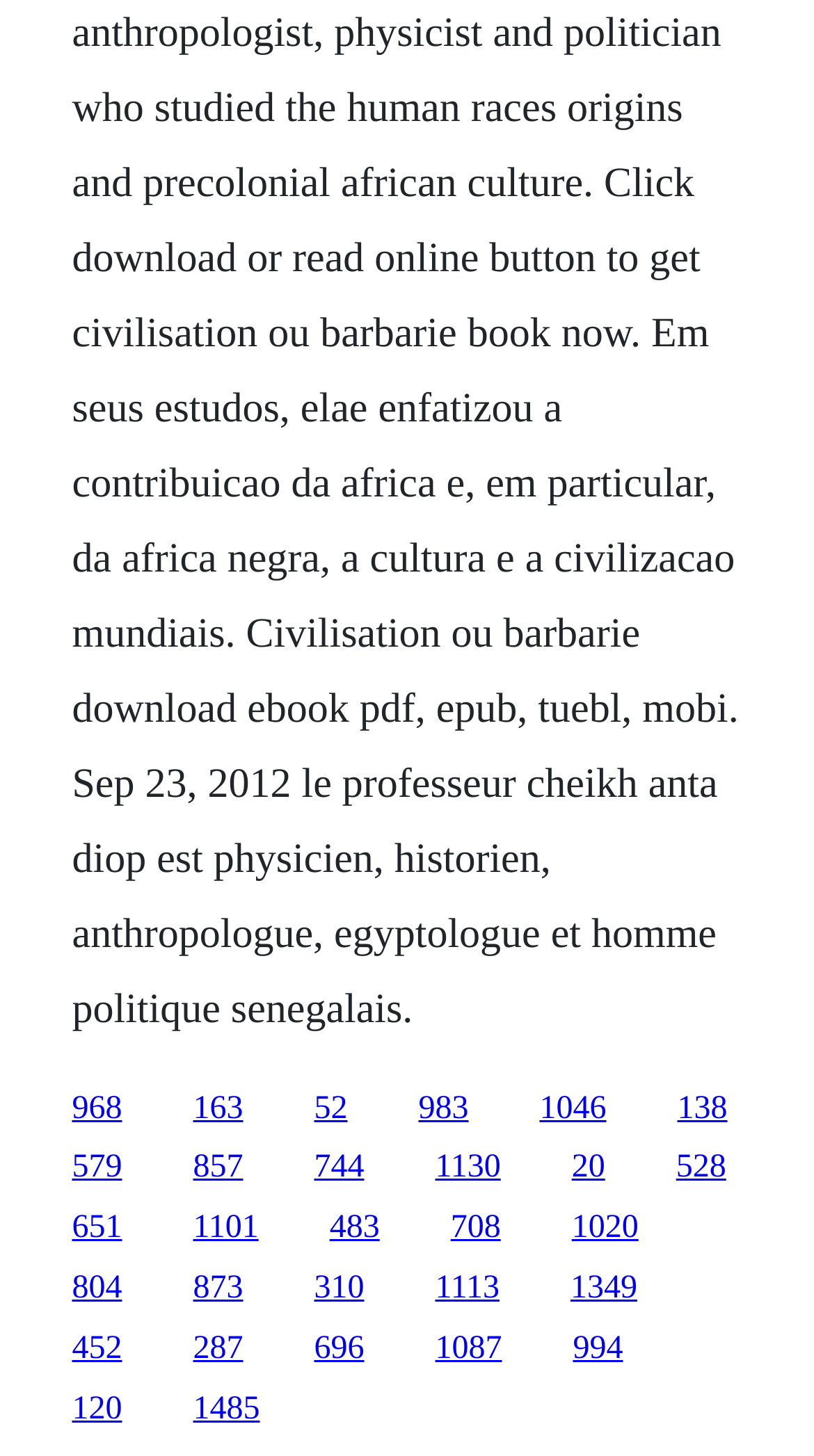Please pinpoint the bounding box coordinates for the region I should click to adhere to this instruction: "go to the fifth link".

[0.663, 0.749, 0.745, 0.773]